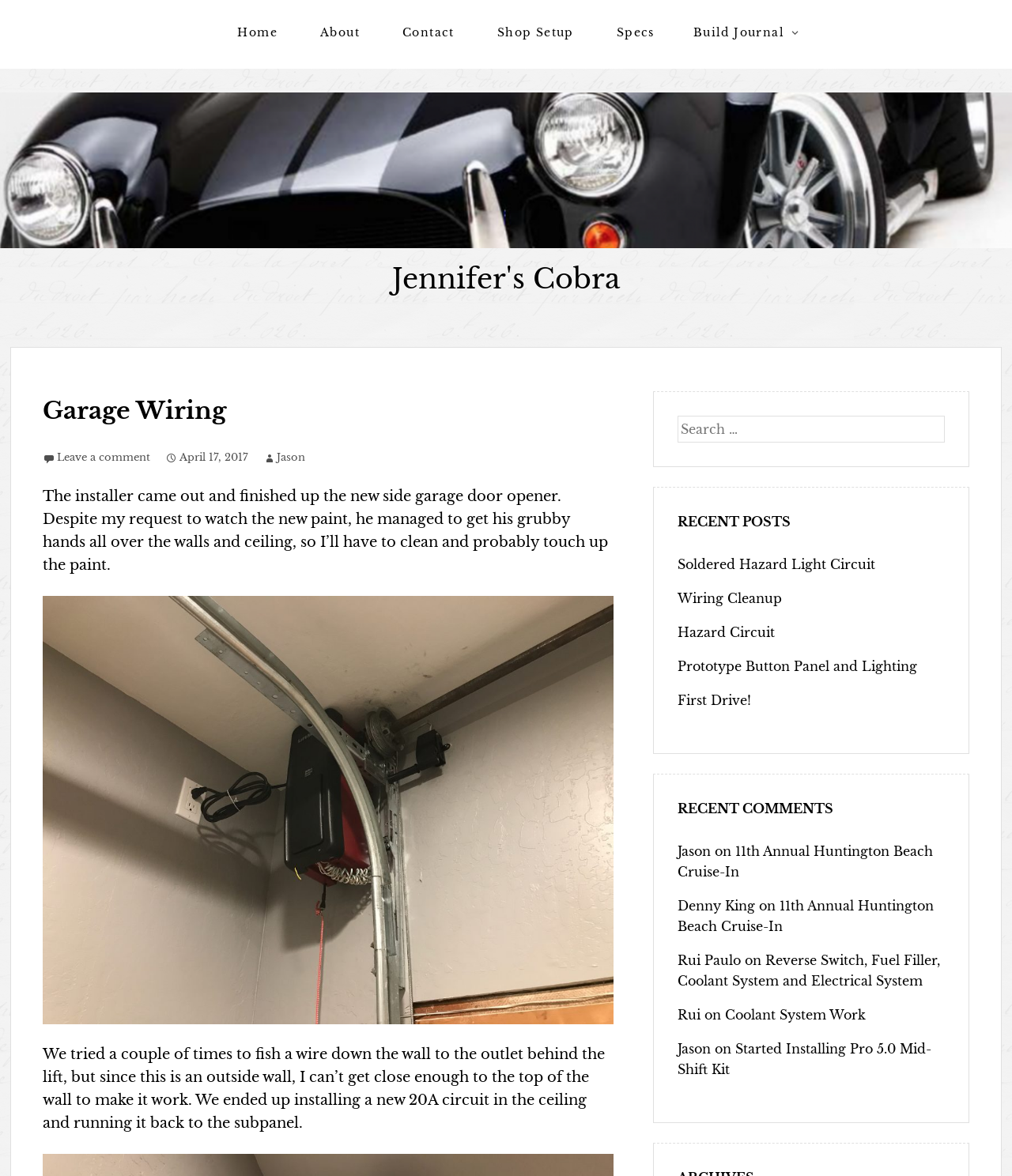What is the topic of the recent post 'Hazard Circuit'?
Using the image, provide a detailed and thorough answer to the question.

The topic of the recent post 'Hazard Circuit' can be inferred from the context of the webpage, which appears to be about garage wiring and electrical systems. The post is listed under 'RECENT POSTS', and its title suggests that it is related to electrical circuits or wiring.